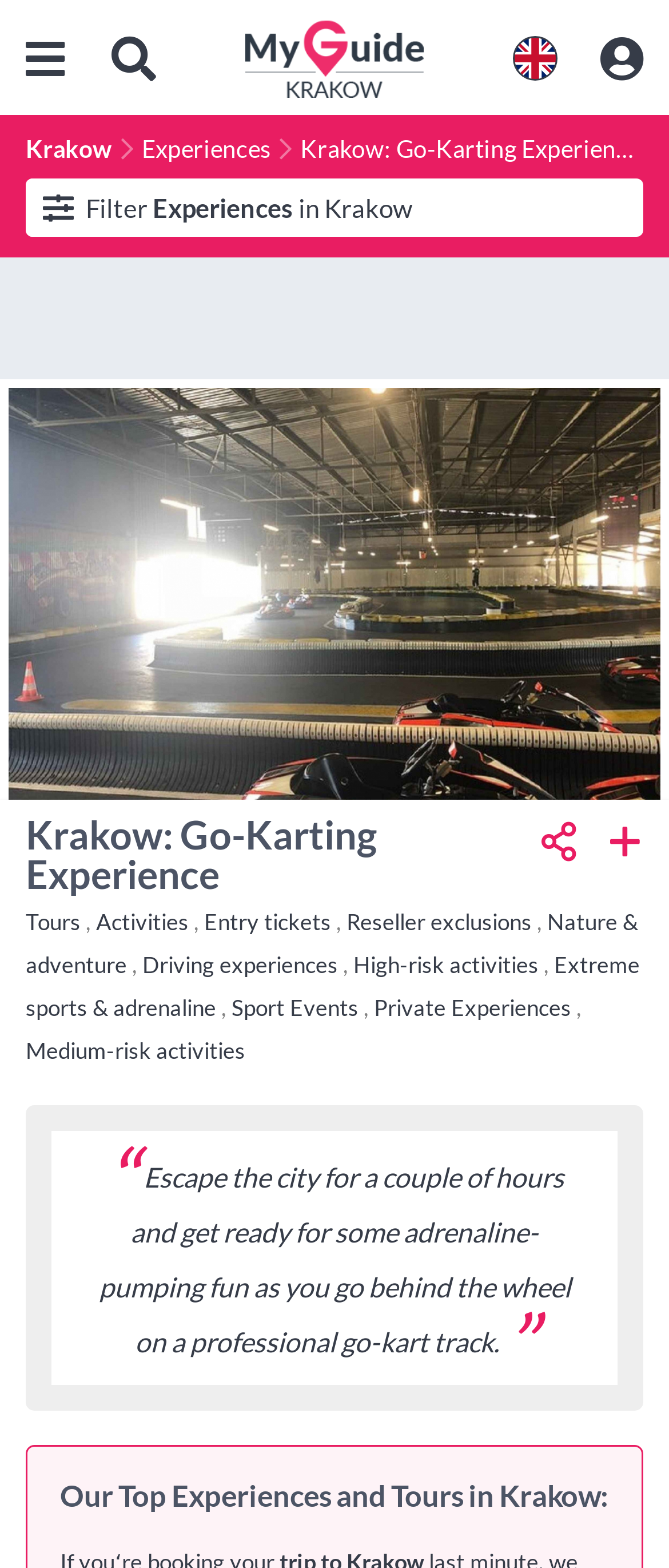Examine the image carefully and respond to the question with a detailed answer: 
What is the purpose of the filter link?

The link ' Filter Experiences in Krakow' suggests that its purpose is to filter experiences in Krakow, allowing users to narrow down their search based on specific criteria.